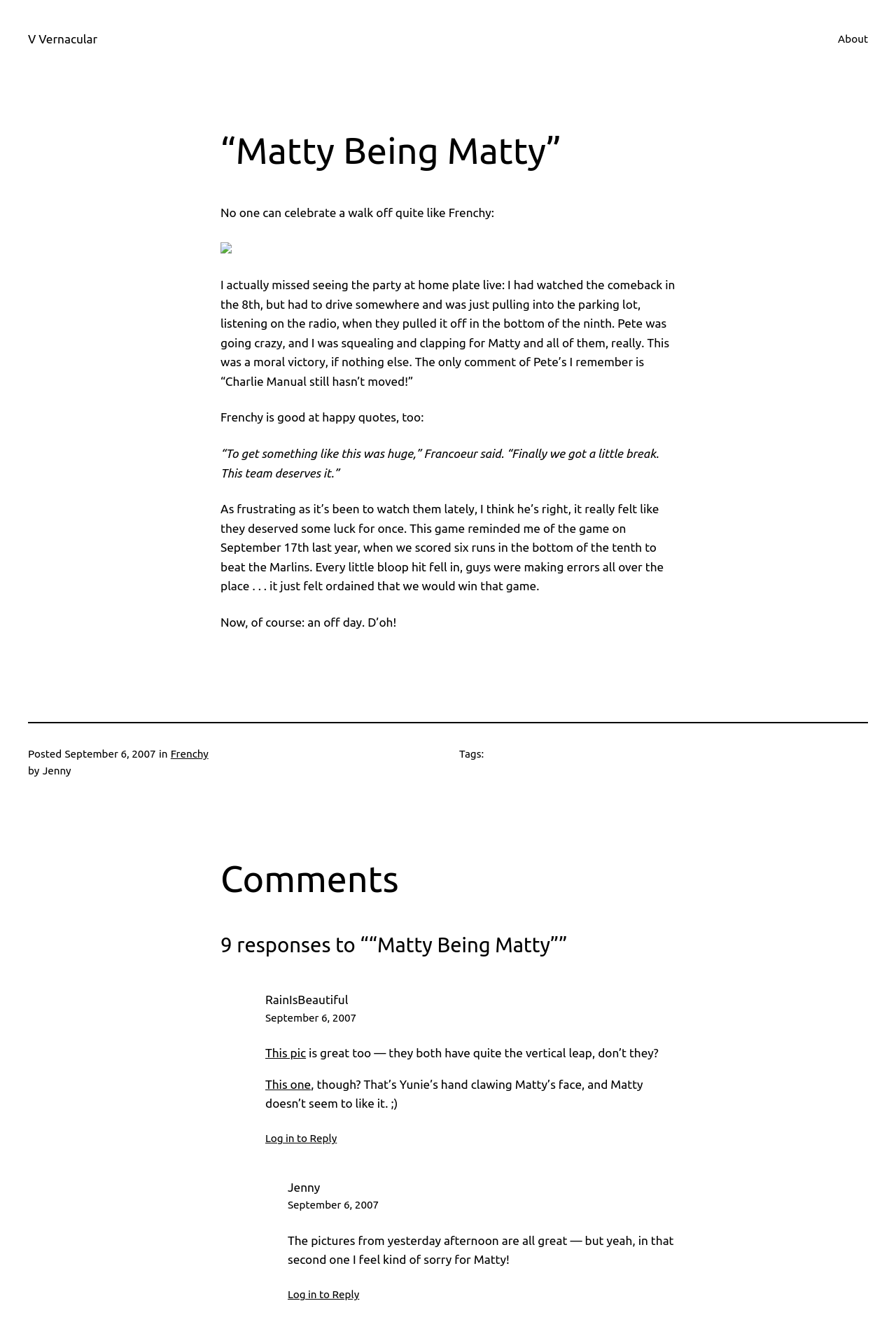Find the bounding box coordinates corresponding to the UI element with the description: "September 6, 2007". The coordinates should be formatted as [left, top, right, bottom], with values as floats between 0 and 1.

[0.296, 0.765, 0.398, 0.774]